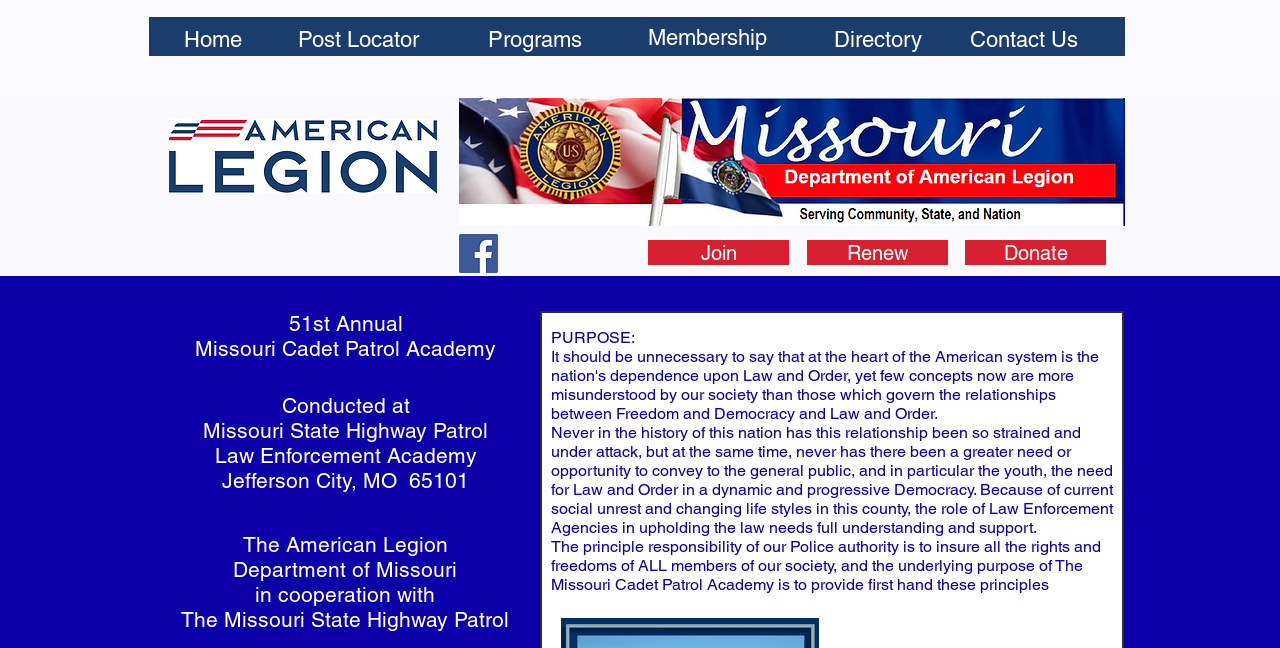Given the webpage screenshot, identify the bounding box of the UI element that matches this description: "Post Locator".

[0.233, 0.042, 0.327, 0.08]